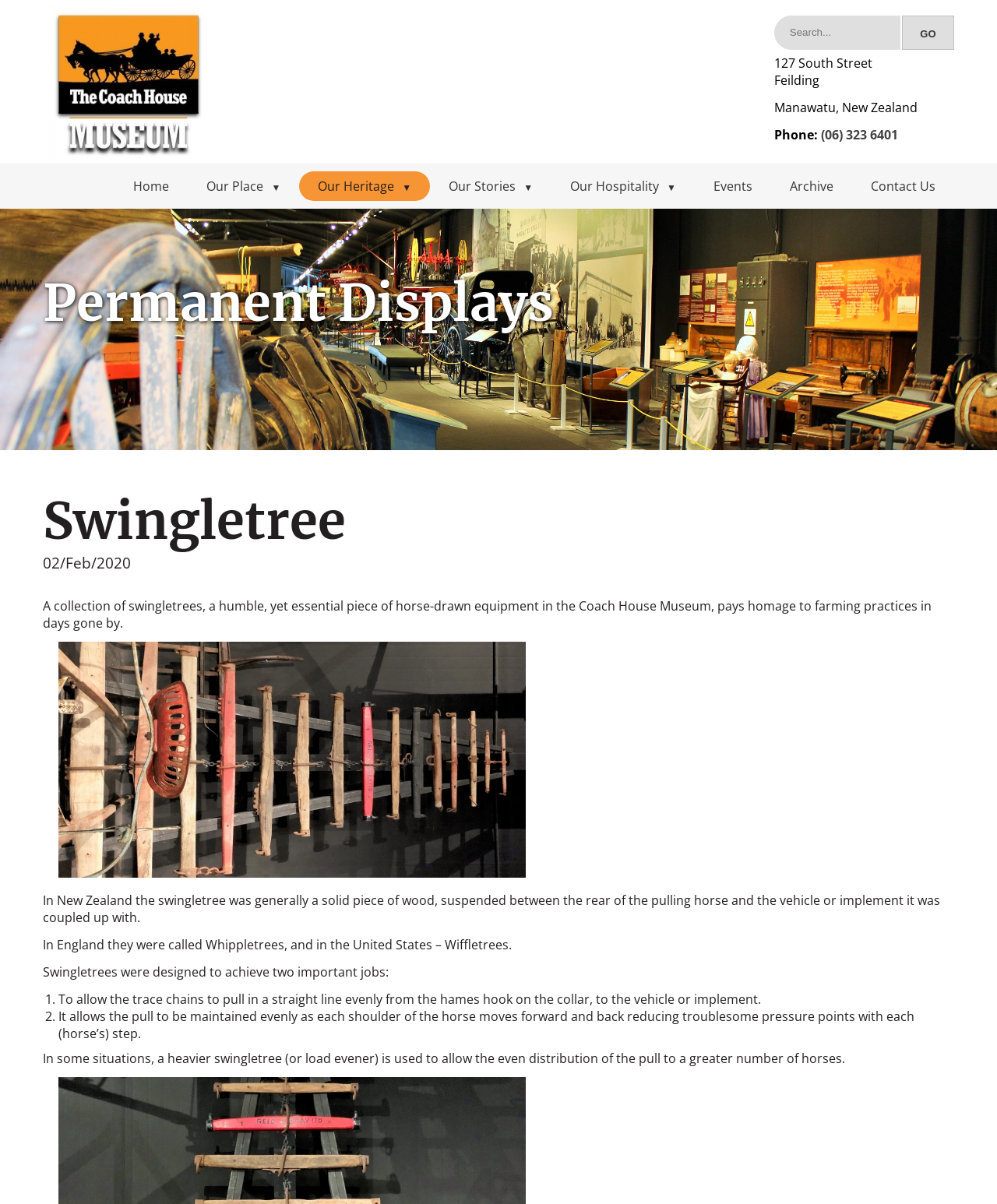Locate the bounding box coordinates of the clickable part needed for the task: "Call the museum".

[0.823, 0.105, 0.901, 0.119]